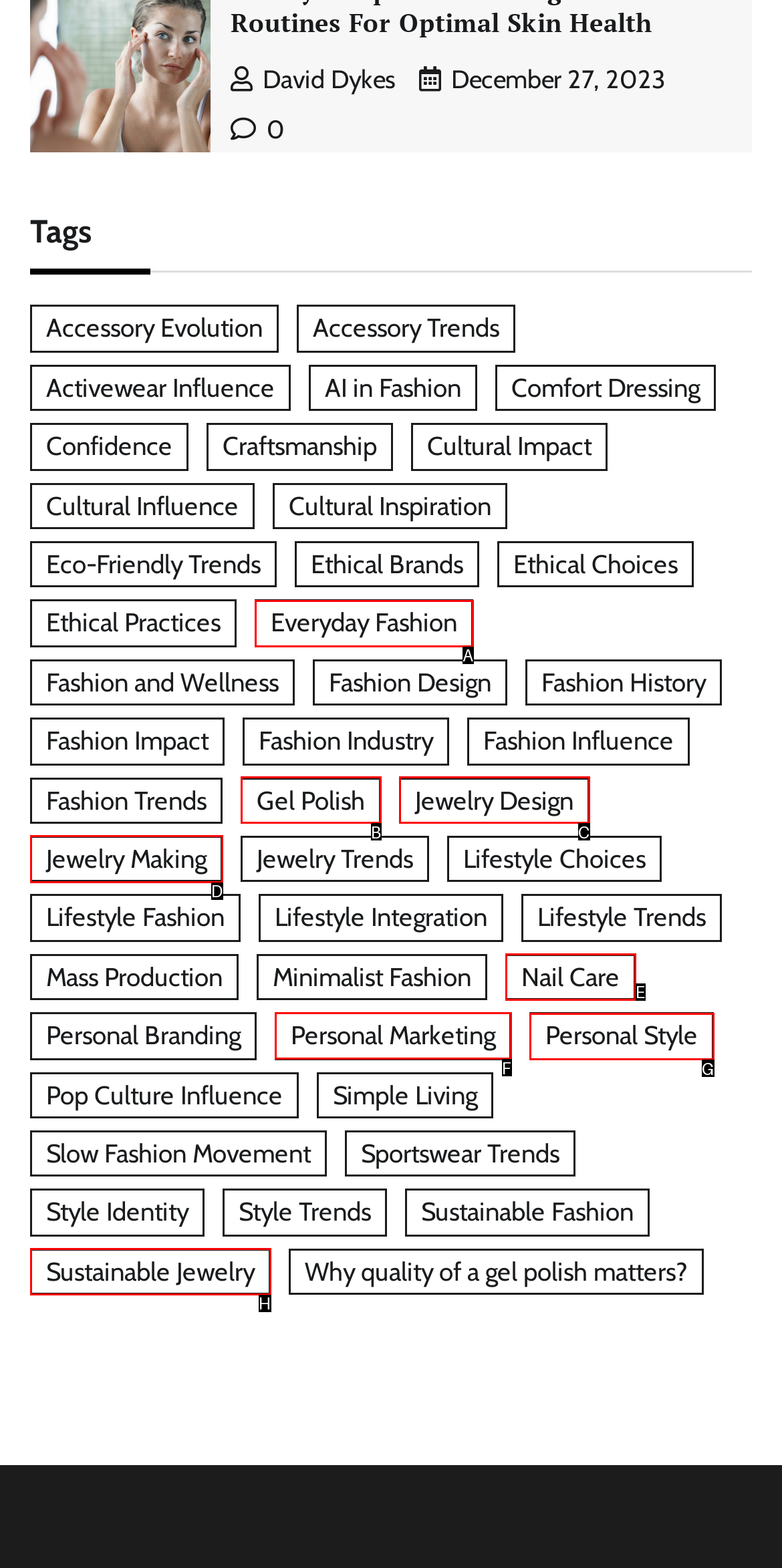Given the task: Explore Personal Style, tell me which HTML element to click on.
Answer with the letter of the correct option from the given choices.

G